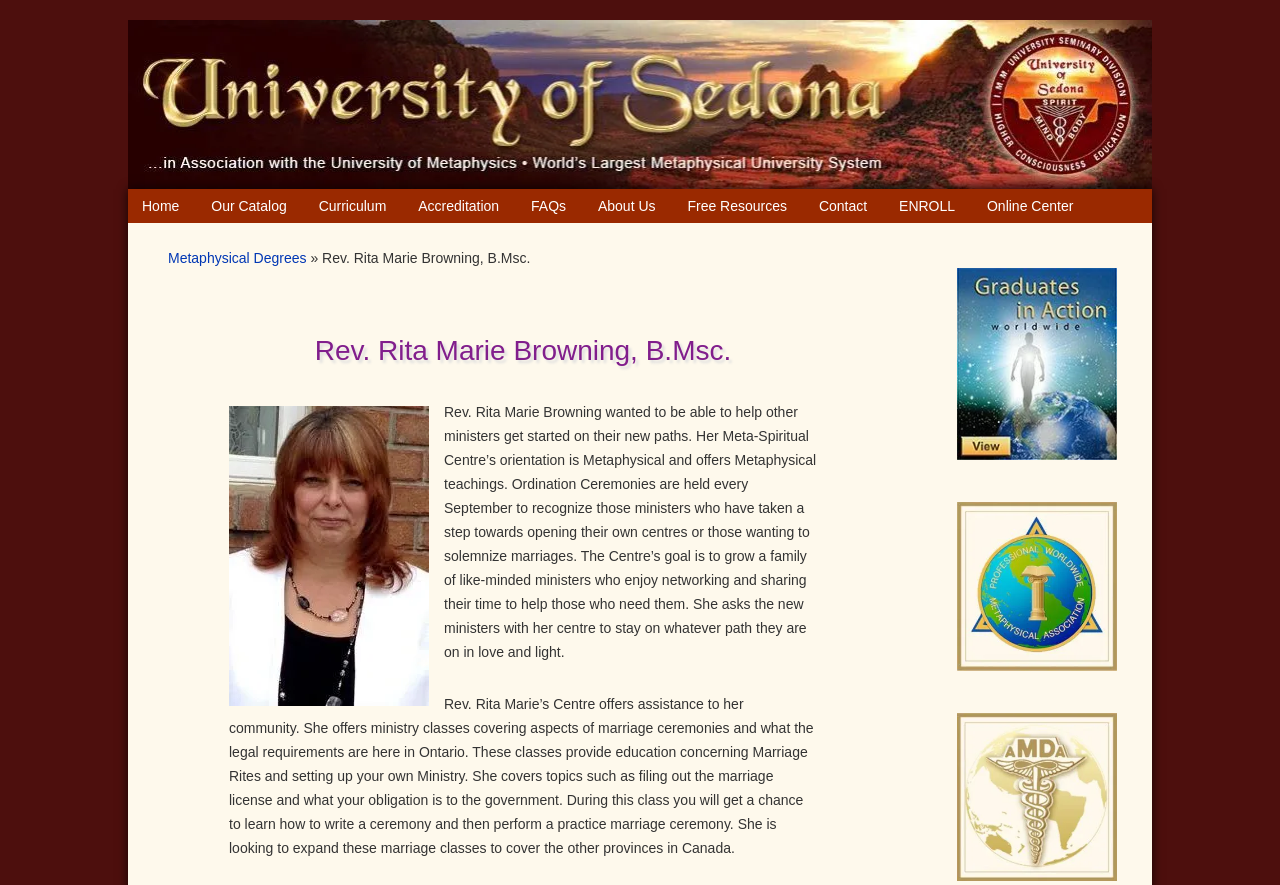Explain the contents of the webpage comprehensively.

The webpage is about Rev. Rita Marie Browning's Meta-Spiritual Centre, which offers Metaphysical teachings and Ordination Ceremonies. At the top of the page, there are three "Skip to" links, followed by a main navigation menu with links to "Home", "Our Catalog", "Curriculum", "Accreditation", "FAQs", "About Us", "Free Resources", "Contact", "ENROLL", and "Online Center". 

Below the navigation menu, there is a section dedicated to Rev. Rita Marie Browning, featuring her name and title in a heading, a photo of her, and a paragraph describing her goal to help other ministers and the services her centre offers. This section also includes another paragraph about the ministry classes she offers, covering topics such as marriage ceremonies and legal requirements.

To the right of this section, there is a primary sidebar with three links, including "Graduates-in-action-worldwide", which is accompanied by an image. The sidebar also contains two other links without text.